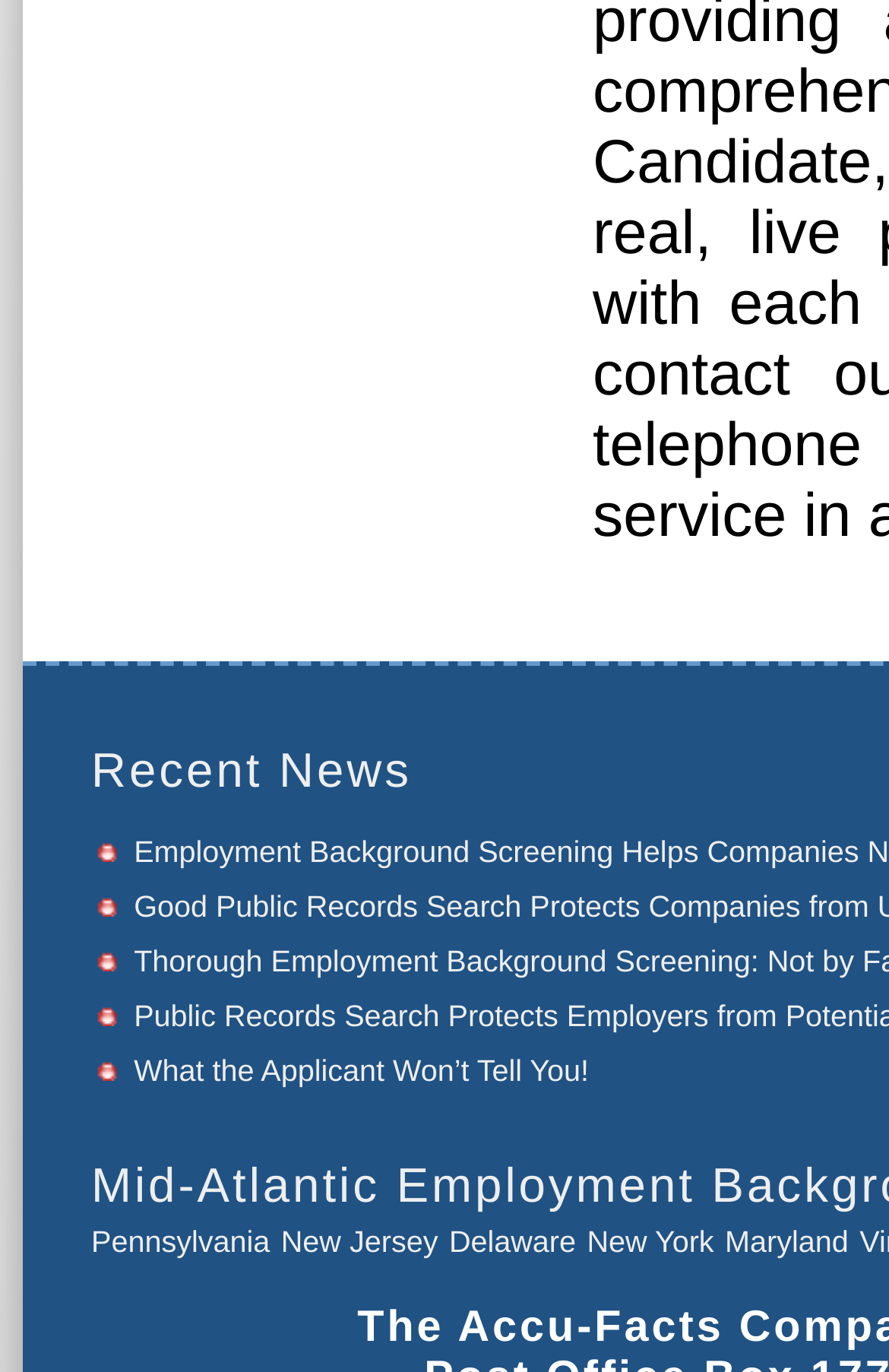Respond with a single word or phrase to the following question: How many links are there in the bottom row?

5